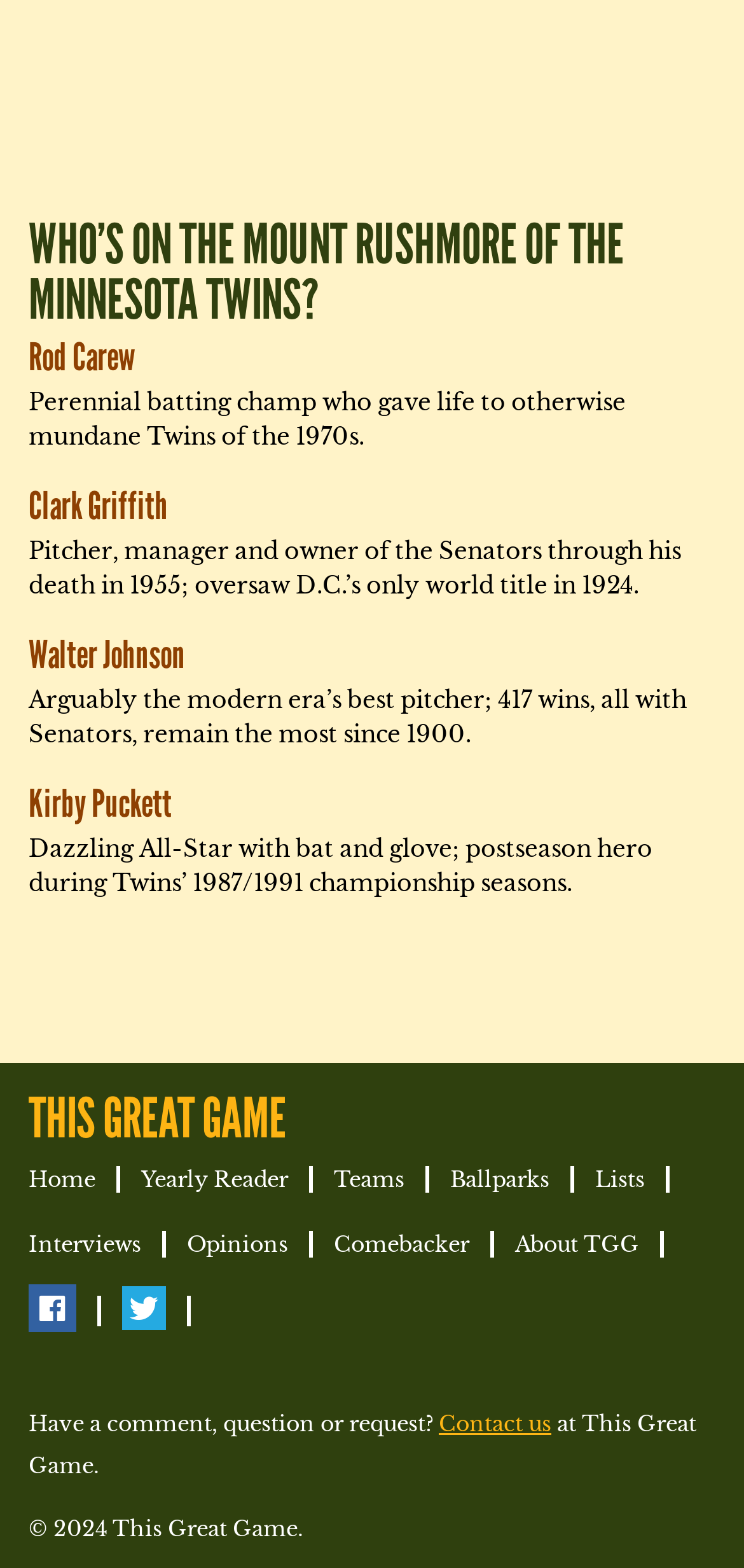Please answer the following question using a single word or phrase: 
How many links are there in the webpage?

11